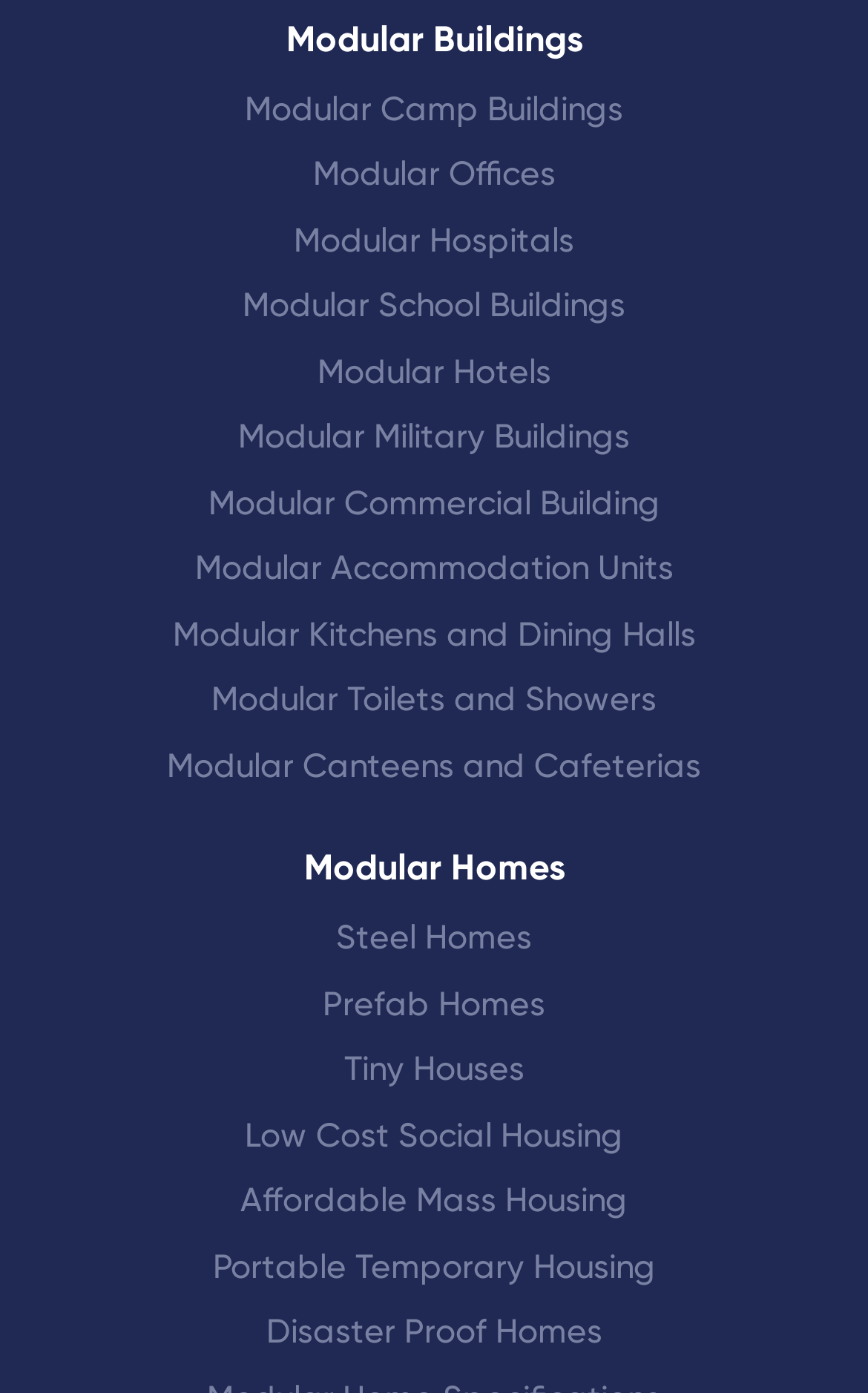Please find the bounding box coordinates (top-left x, top-left y, bottom-right x, bottom-right y) in the screenshot for the UI element described as follows: Prefab Homes

[0.372, 0.698, 0.628, 0.743]